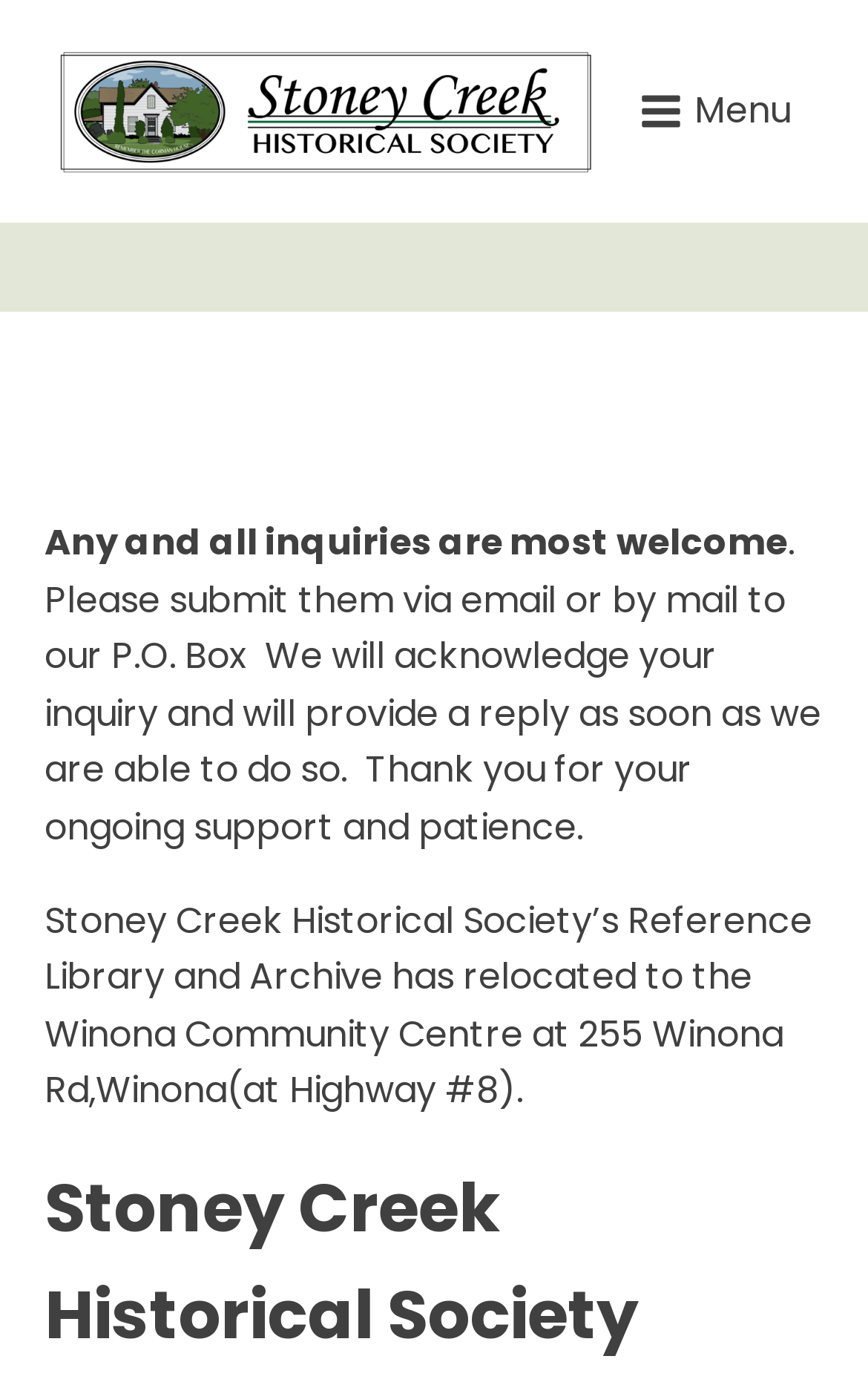Give a one-word or short-phrase answer to the following question: 
What will happen after submitting an inquiry?

Acknowledgement and reply